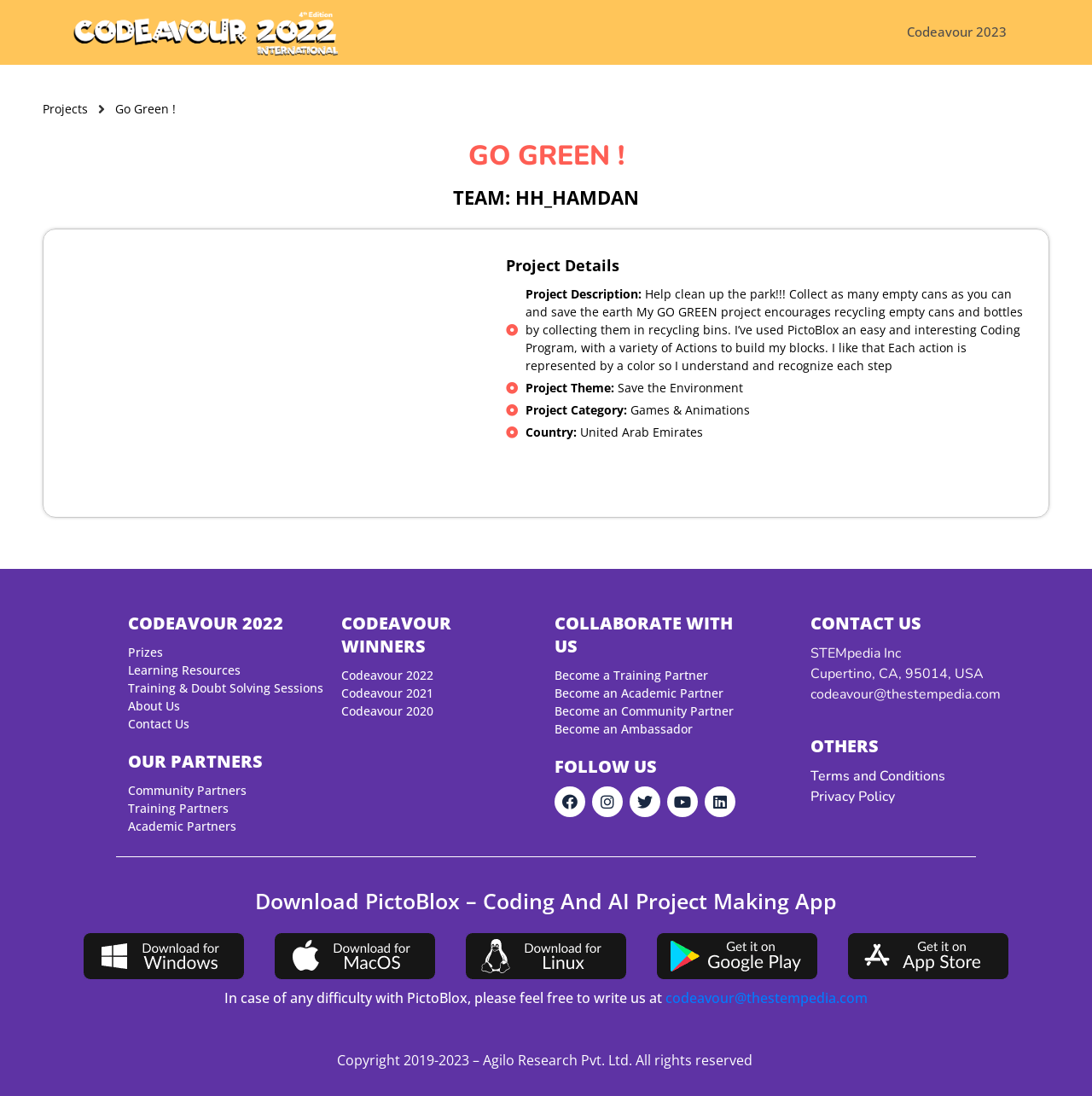Identify and provide the bounding box coordinates of the UI element described: "Codeavour 2023". The coordinates should be formatted as [left, top, right, bottom], with each number being a float between 0 and 1.

[0.815, 0.011, 0.938, 0.048]